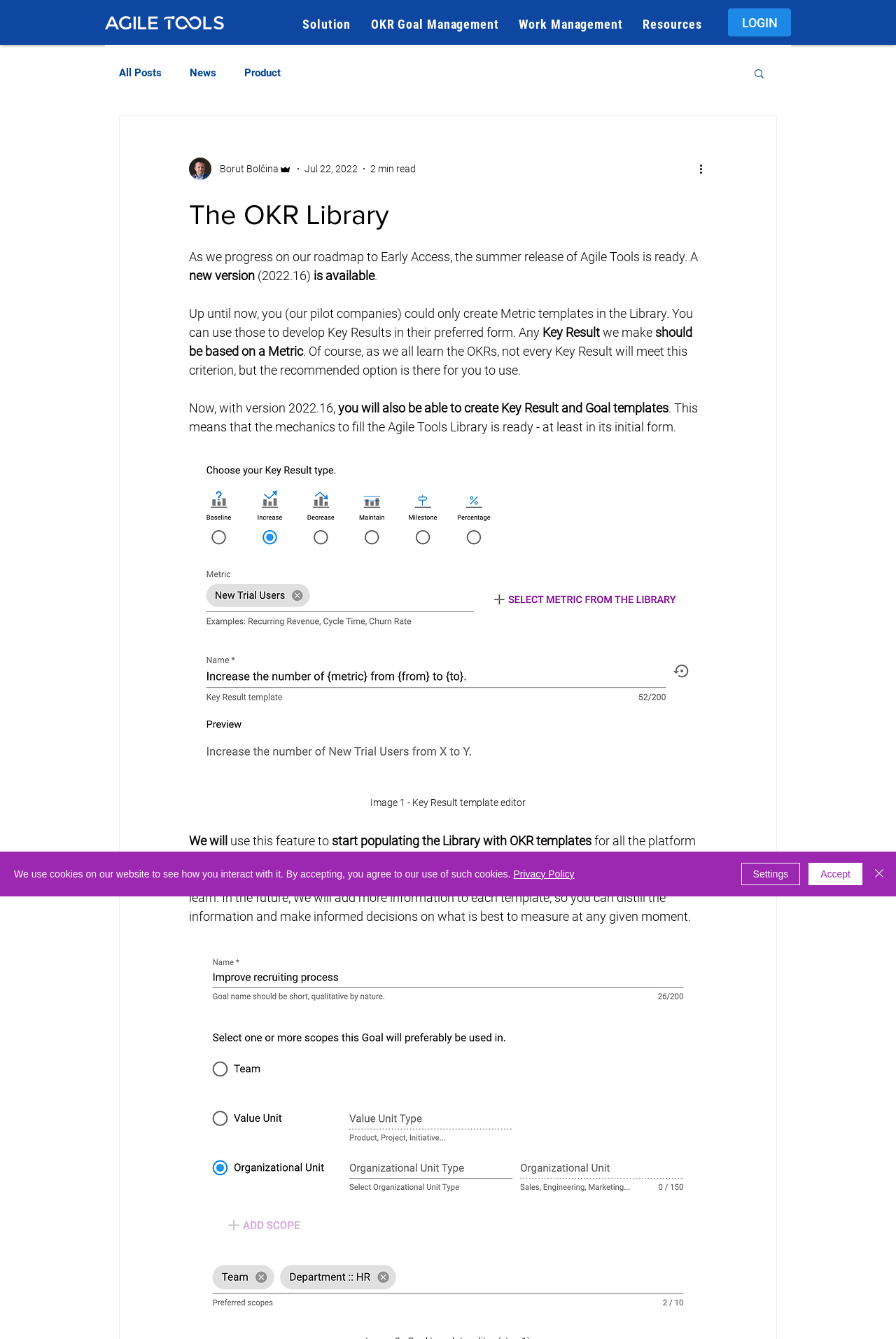Use a single word or phrase to respond to the question:
What is the purpose of the OKR Library?

Resource hub for OKR templates